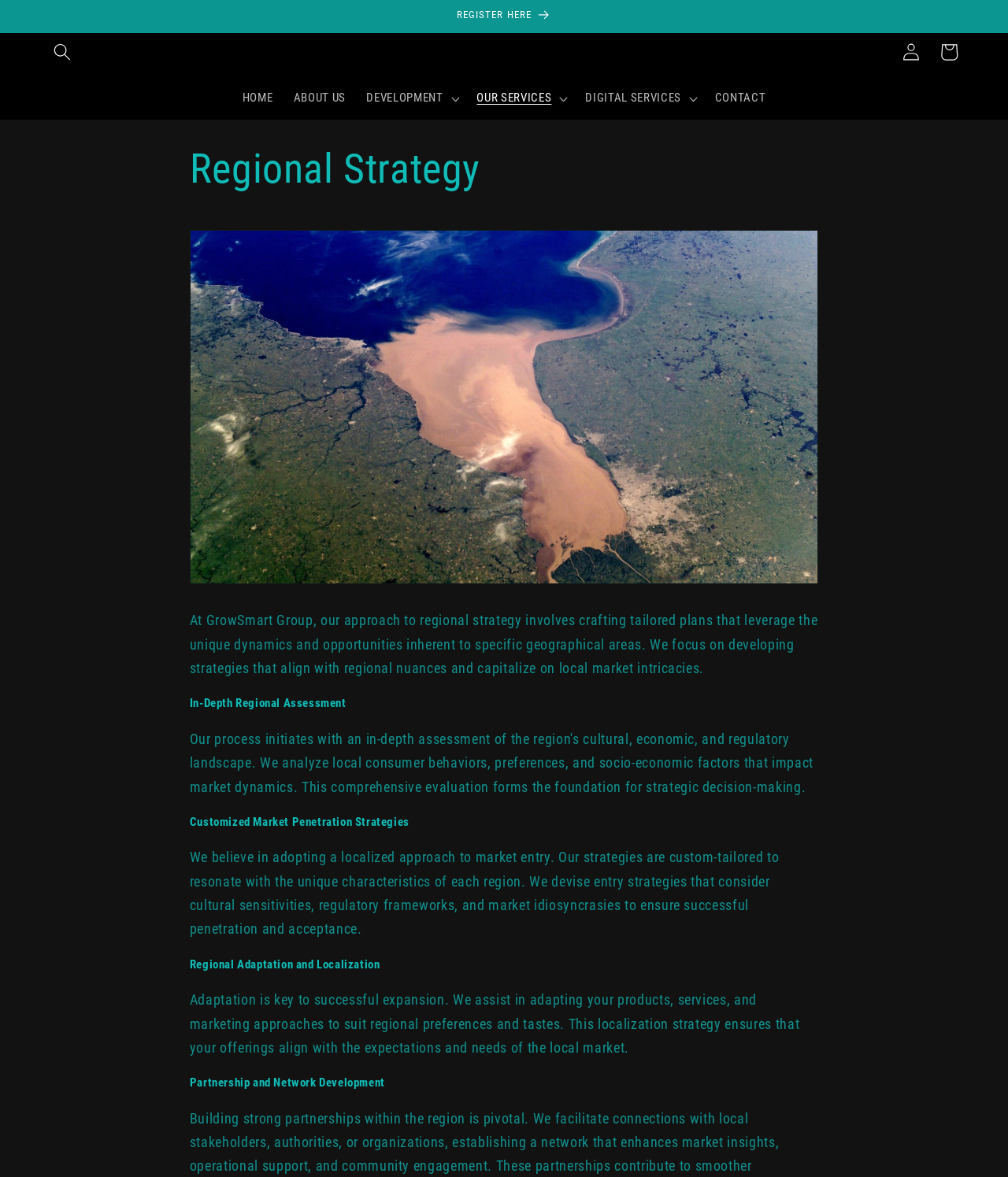Given the description of a UI element: "HOME", identify the bounding box coordinates of the matching element in the webpage screenshot.

[0.23, 0.068, 0.281, 0.099]